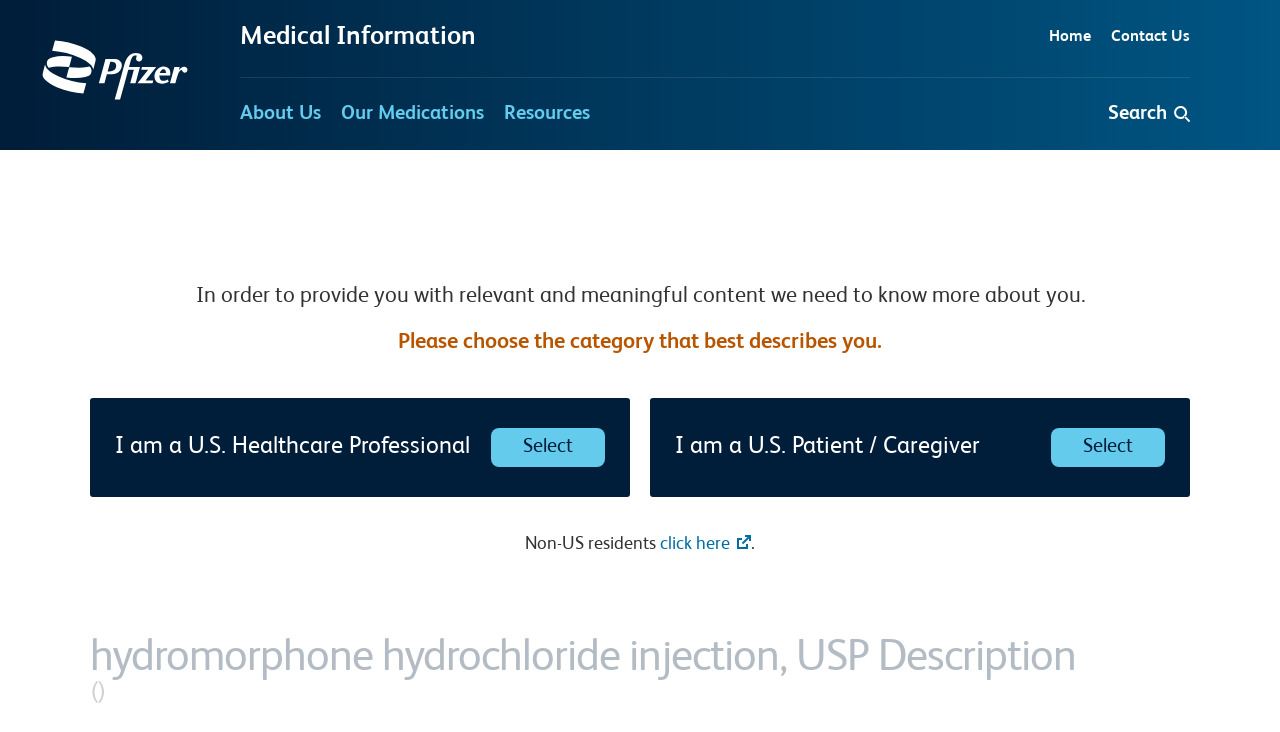Point out the bounding box coordinates of the section to click in order to follow this instruction: "Go to Home".

[0.82, 0.037, 0.852, 0.065]